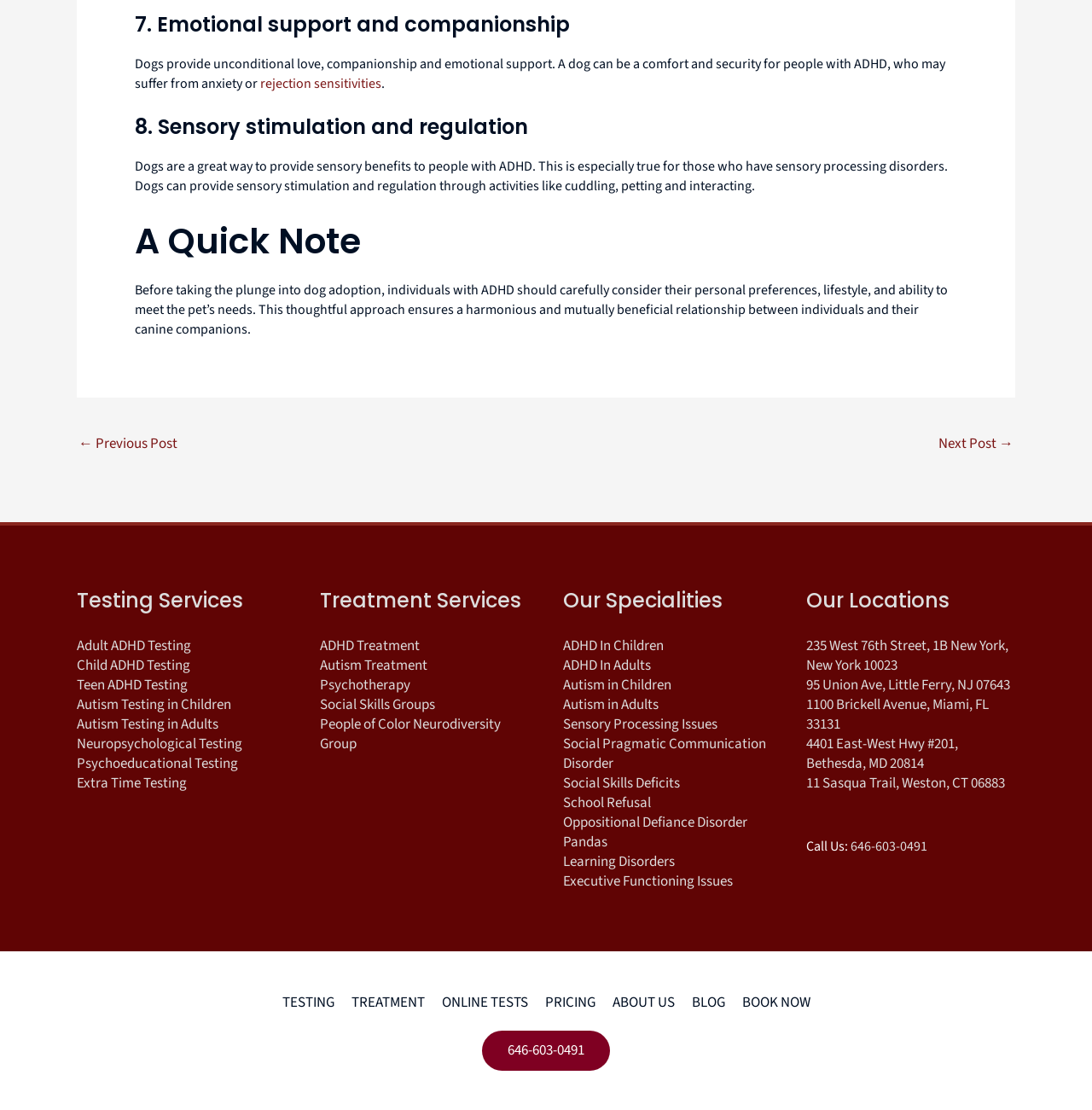Analyze the image and provide a detailed answer to the question: How many testing services are listed?

I counted the number of links under the 'Testing Services' heading, which are 'Adult ADHD Testing', 'Child ADHD Testing', 'Teen ADHD Testing', 'Autism Testing in Children', 'Autism Testing in Adults', 'Neuropsychological Testing', 'Psychoeducational Testing', 'Extra Time Testing'.